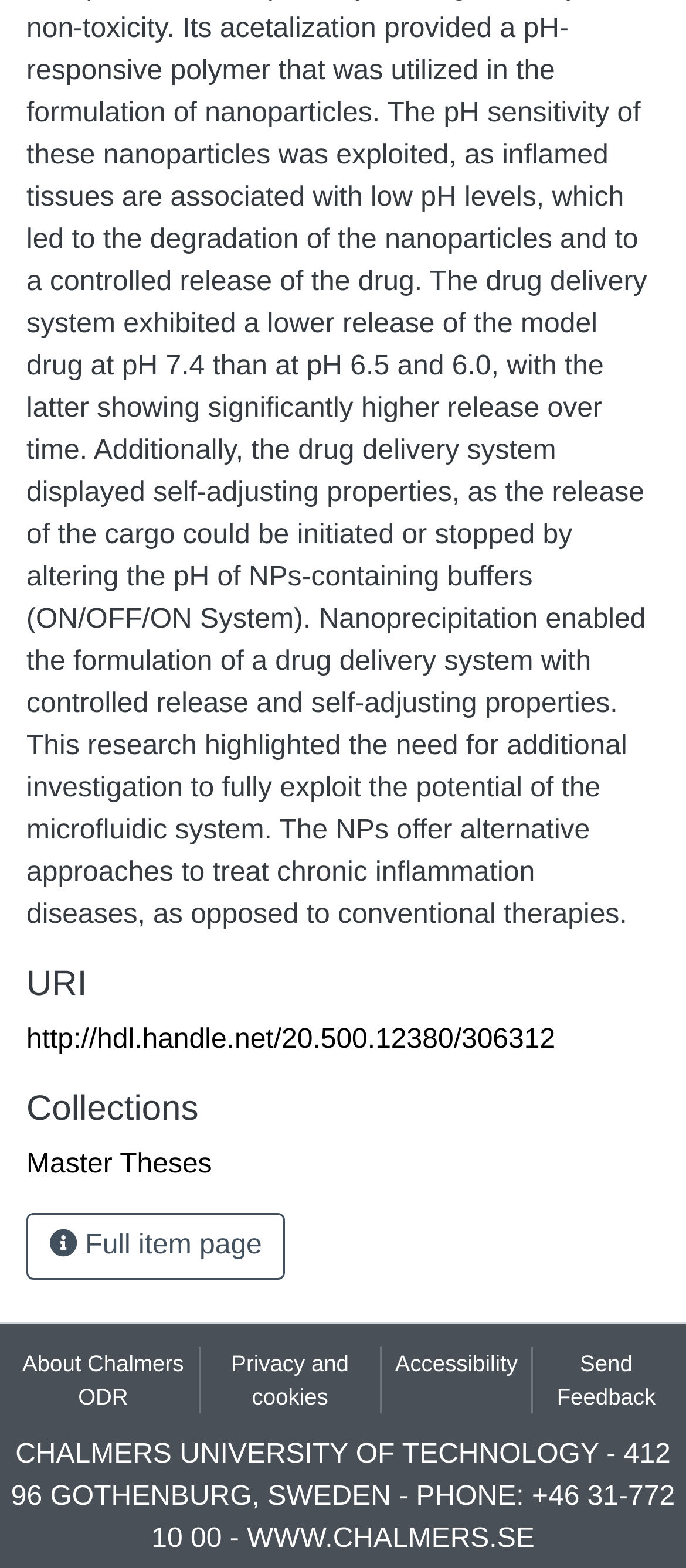Using the webpage screenshot, locate the HTML element that fits the following description and provide its bounding box: "Privacy and cookies".

[0.293, 0.858, 0.553, 0.901]